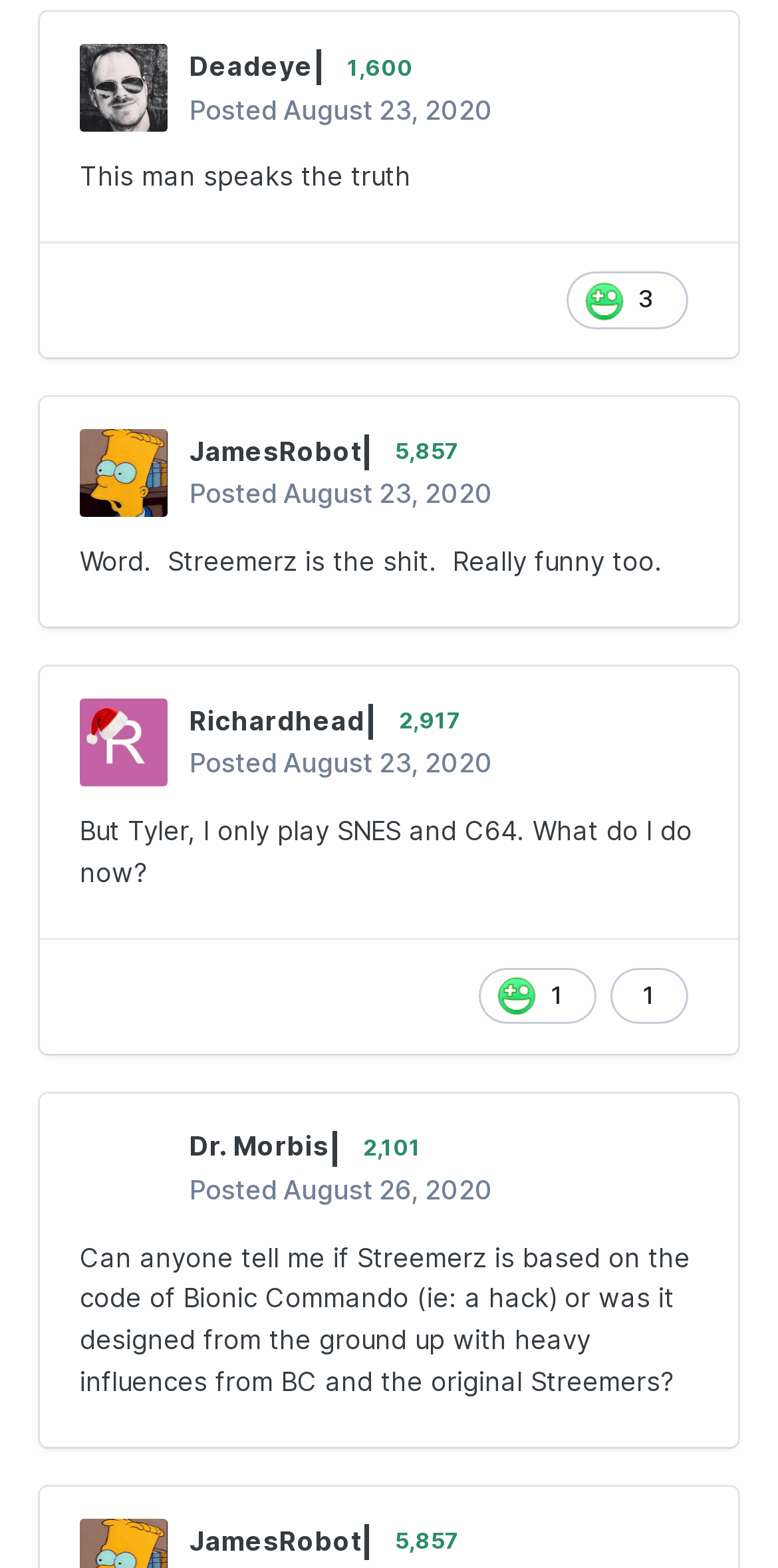Kindly determine the bounding box coordinates for the area that needs to be clicked to execute this instruction: "Click on Deadeye's profile".

[0.103, 0.028, 0.215, 0.084]